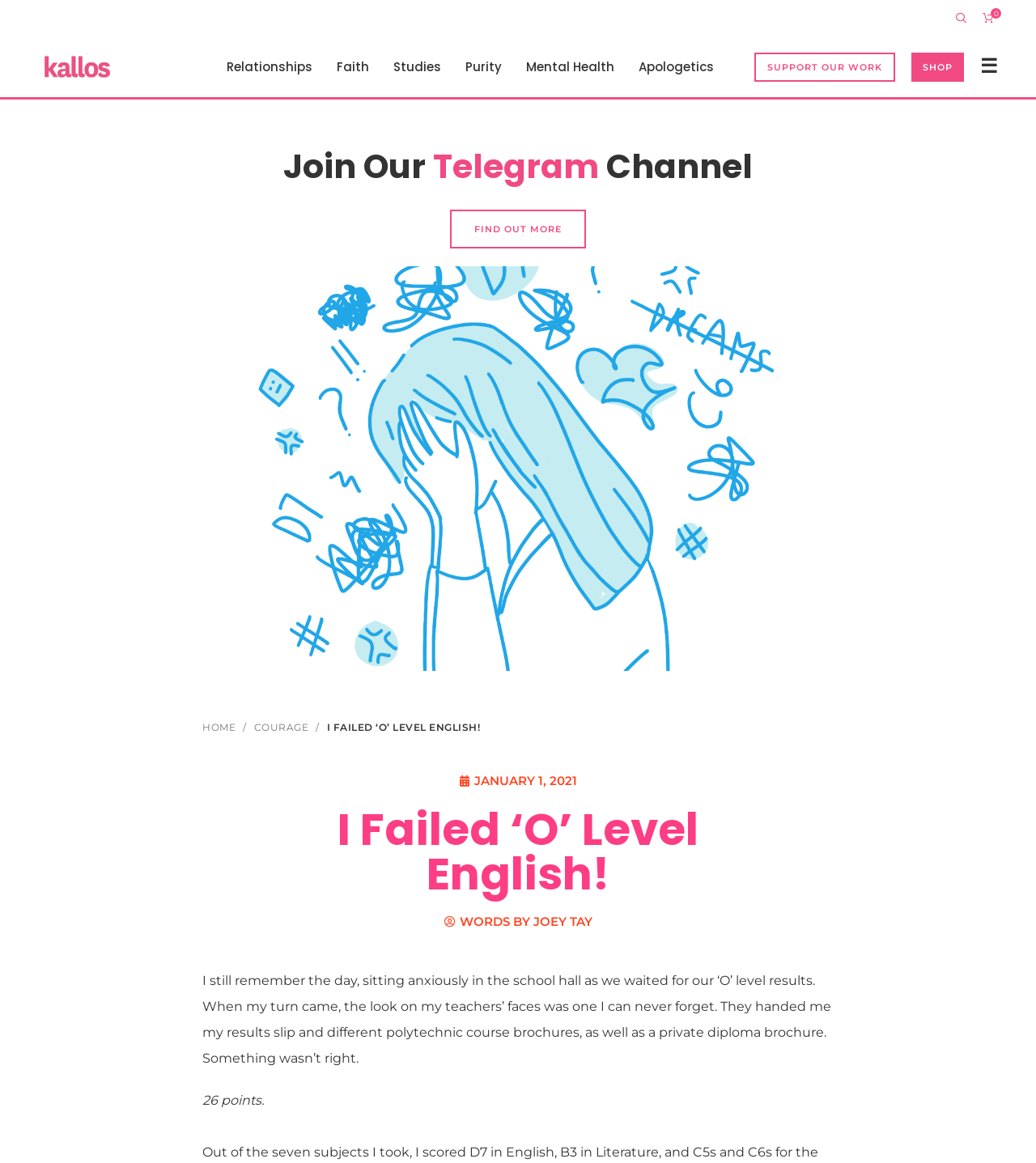Locate the bounding box coordinates of the area to click to fulfill this instruction: "Read the article posted on January 1, 2021". The bounding box should be presented as four float numbers between 0 and 1, in the order [left, top, right, bottom].

[0.443, 0.663, 0.557, 0.68]